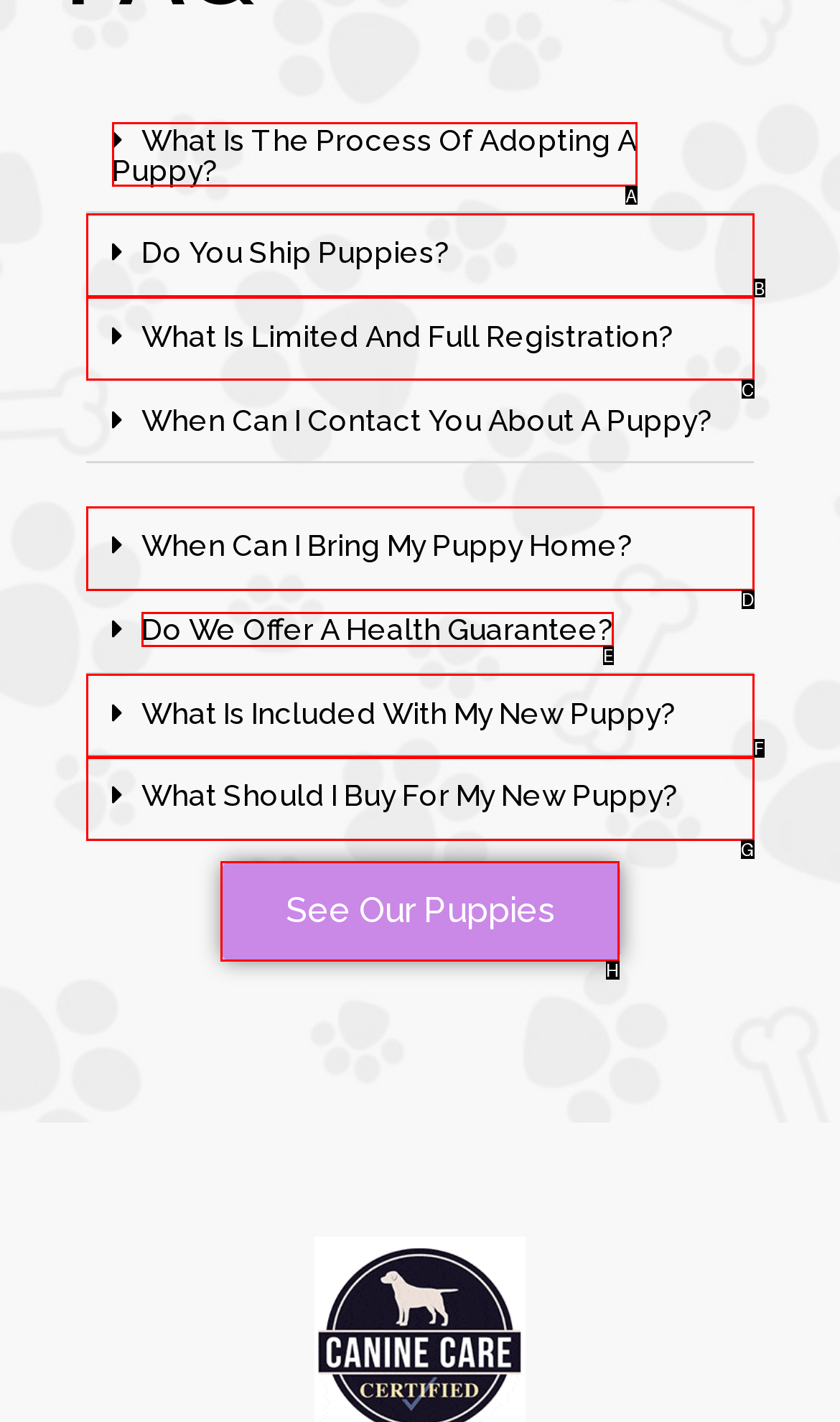Identify the correct option to click in order to accomplish the task: Click on 'See Our Puppies' Provide your answer with the letter of the selected choice.

H